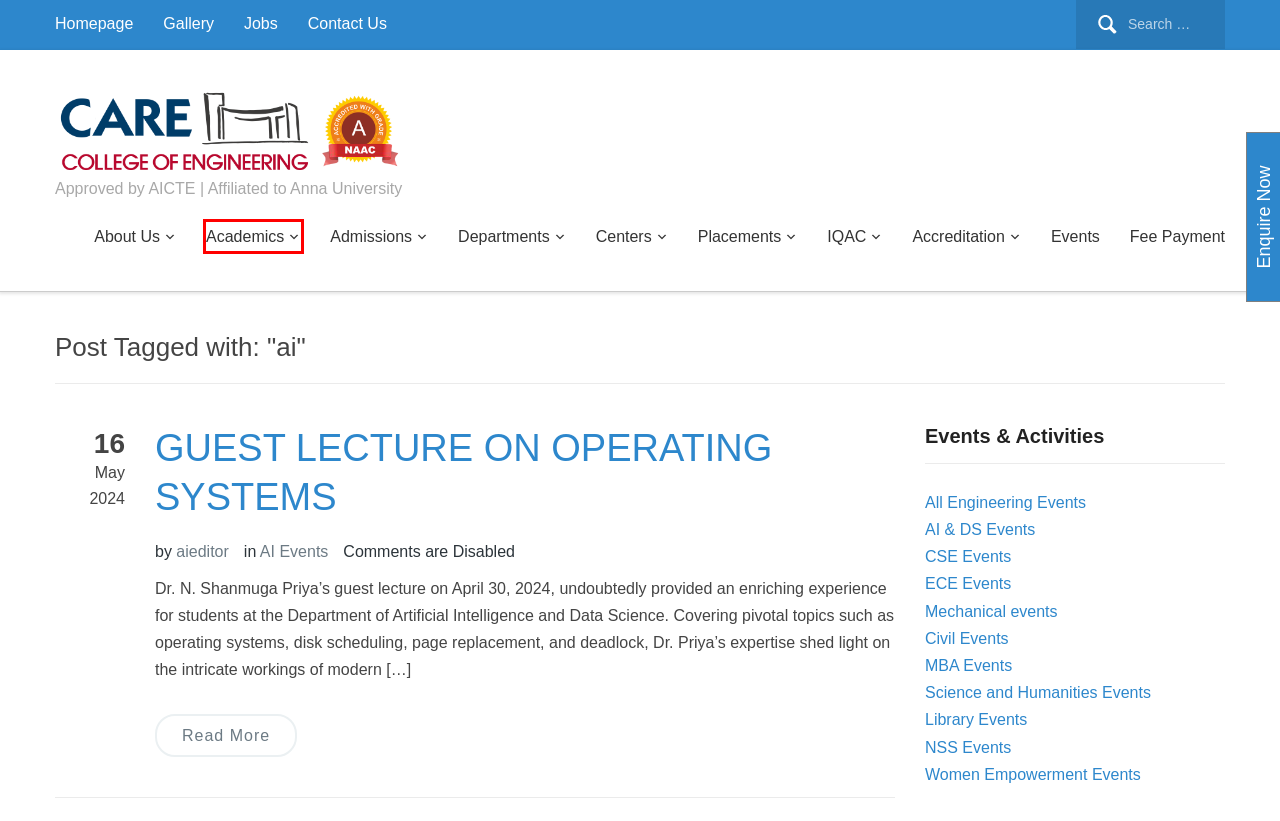You are given a screenshot of a webpage with a red bounding box around an element. Choose the most fitting webpage description for the page that appears after clicking the element within the red bounding box. Here are the candidates:
A. NSS Events Archives - CARE College of Engineering
B. Academics - CARE College of Engineering
C. Placements - CARE College of Engineering
D. Internal Quality Assurance Cell - CARE College of Engineering
E. Library Events Archives - CARE College of Engineering
F. Contact Us - CARE College of Engineering
G. GUEST LECTURE ON OPERATING SYSTEMS - CARE College of Engineering
H. ECE Events Archives - CARE College of Engineering

B